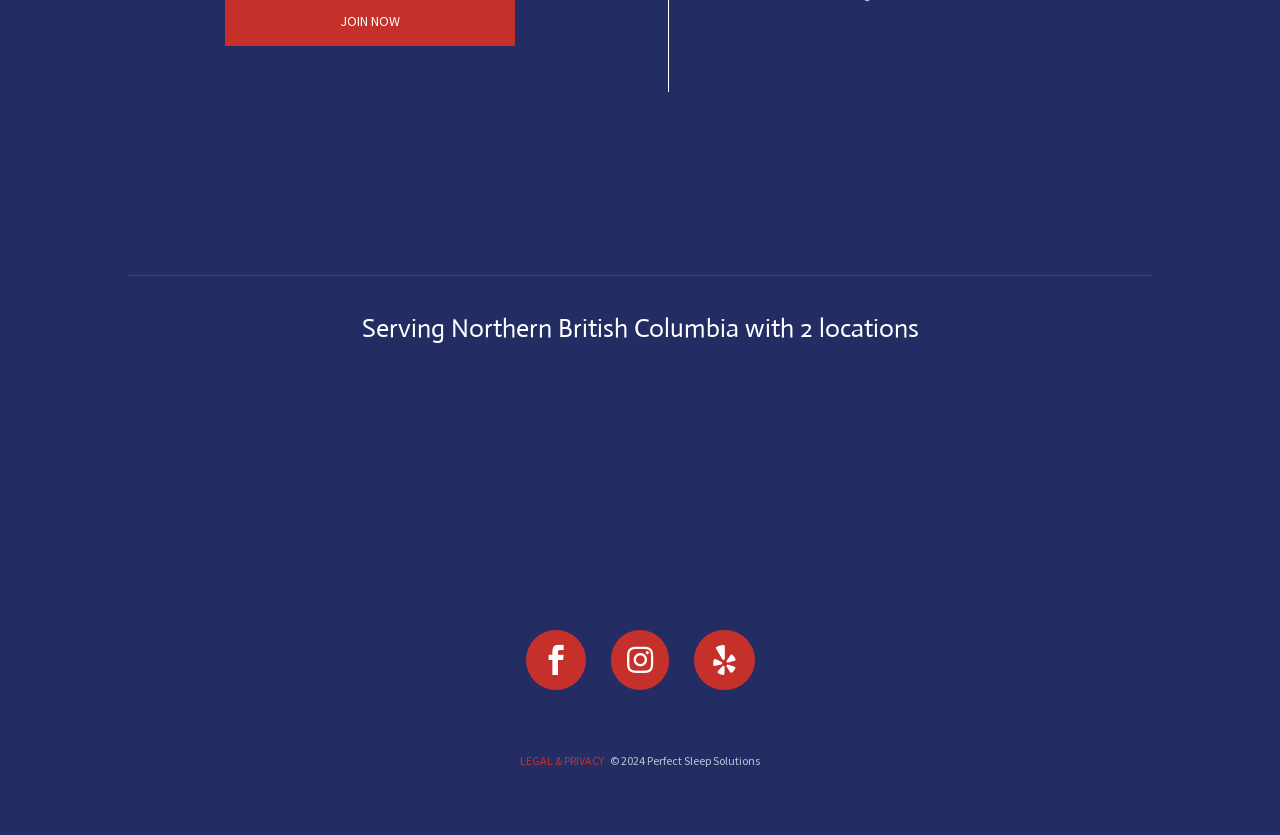Locate the bounding box coordinates of the area where you should click to accomplish the instruction: "Take the quiz".

[0.67, 0.053, 0.752, 0.111]